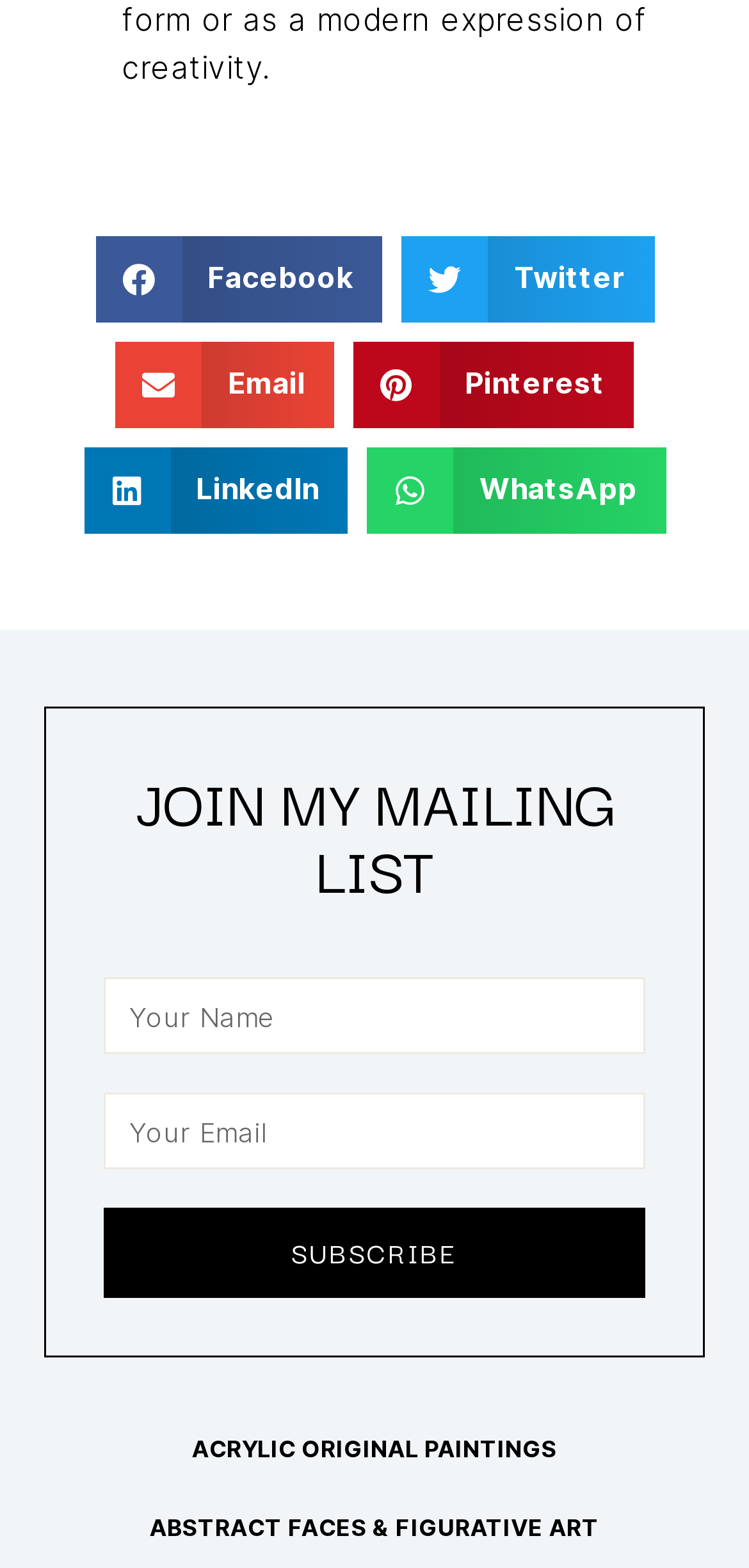How many social media platforms can you share on?
Answer the question with as much detail as you can, using the image as a reference.

I counted the number of social media buttons on the webpage, which are 'Share on facebook', 'Share on twitter', 'Share on email', 'Share on pinterest', and 'Share on linkedin', and 'Share on whatsapp'. Therefore, there are 5 social media platforms that you can share on.